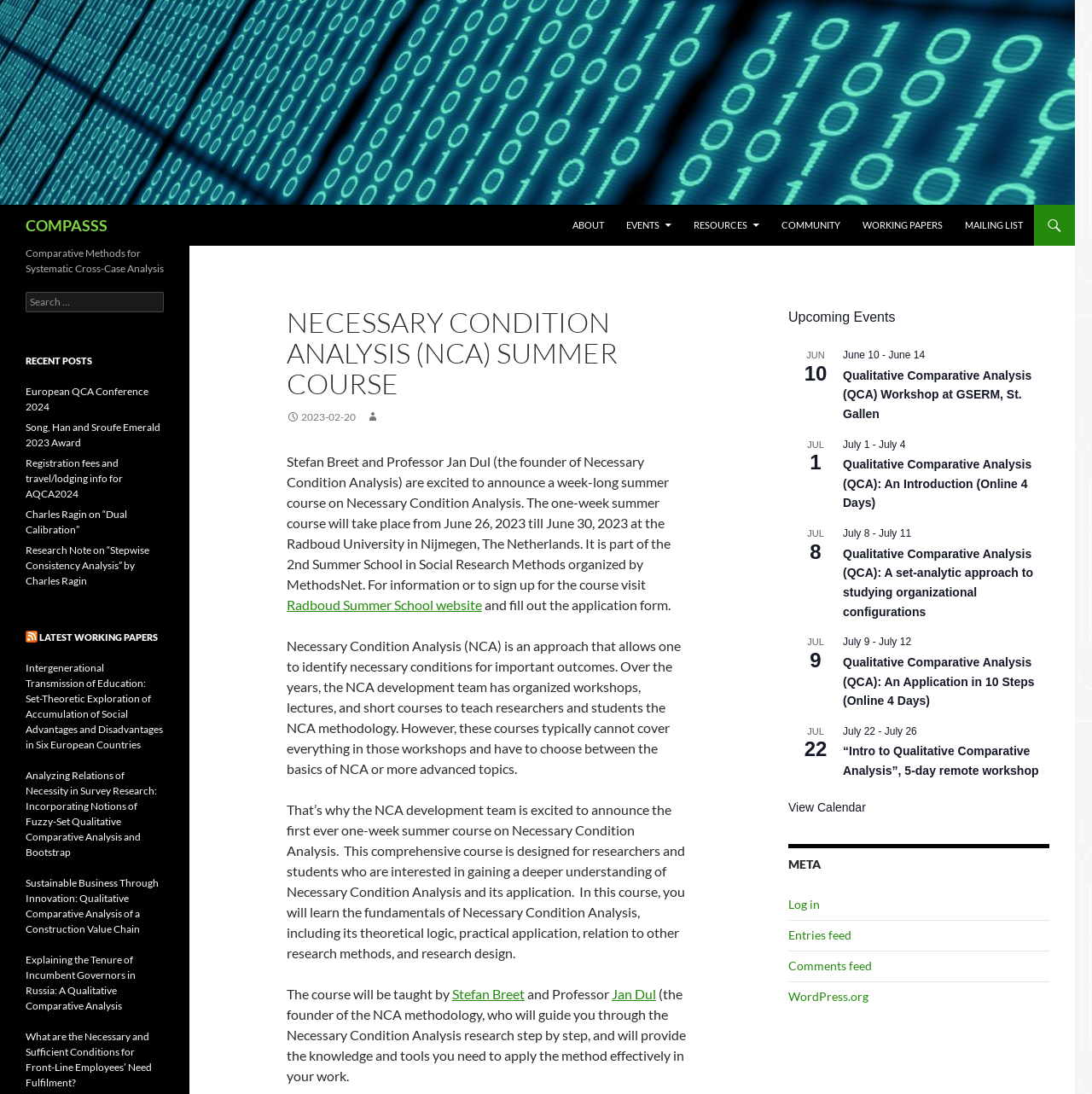Provide the bounding box coordinates of the section that needs to be clicked to accomplish the following instruction: "register for the course."

[0.262, 0.545, 0.441, 0.56]